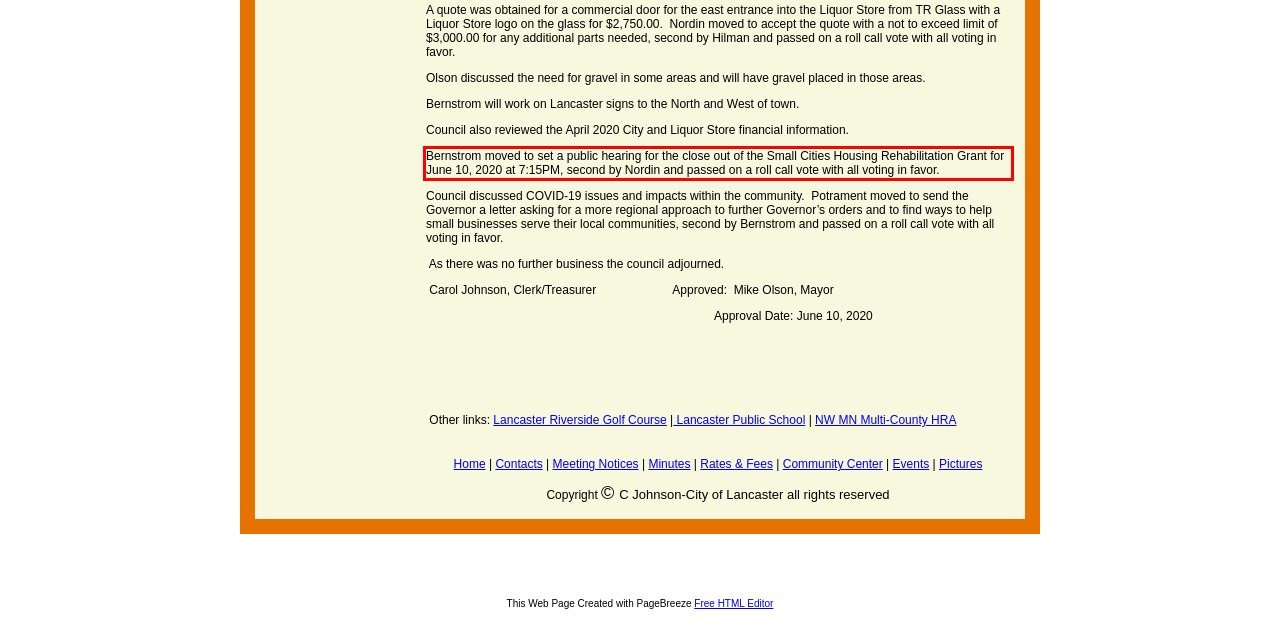Given a webpage screenshot, identify the text inside the red bounding box using OCR and extract it.

Bernstrom moved to set a public hearing for the close out of the Small Cities Housing Rehabilitation Grant for June 10, 2020 at 7:15PM, second by Nordin and passed on a roll call vote with all voting in favor.